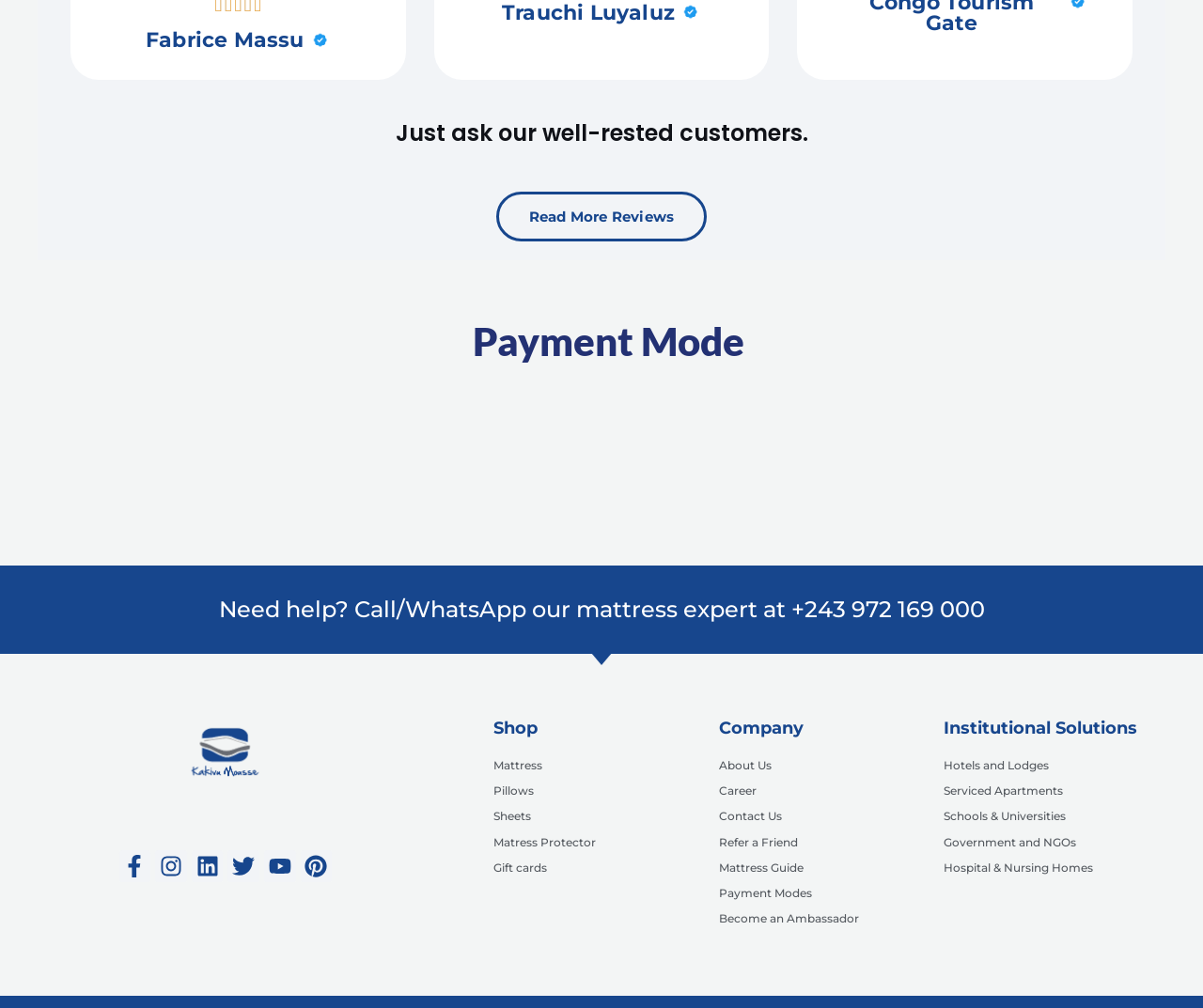Identify the bounding box coordinates of the specific part of the webpage to click to complete this instruction: "Click on Read More Reviews".

[0.412, 0.19, 0.588, 0.24]